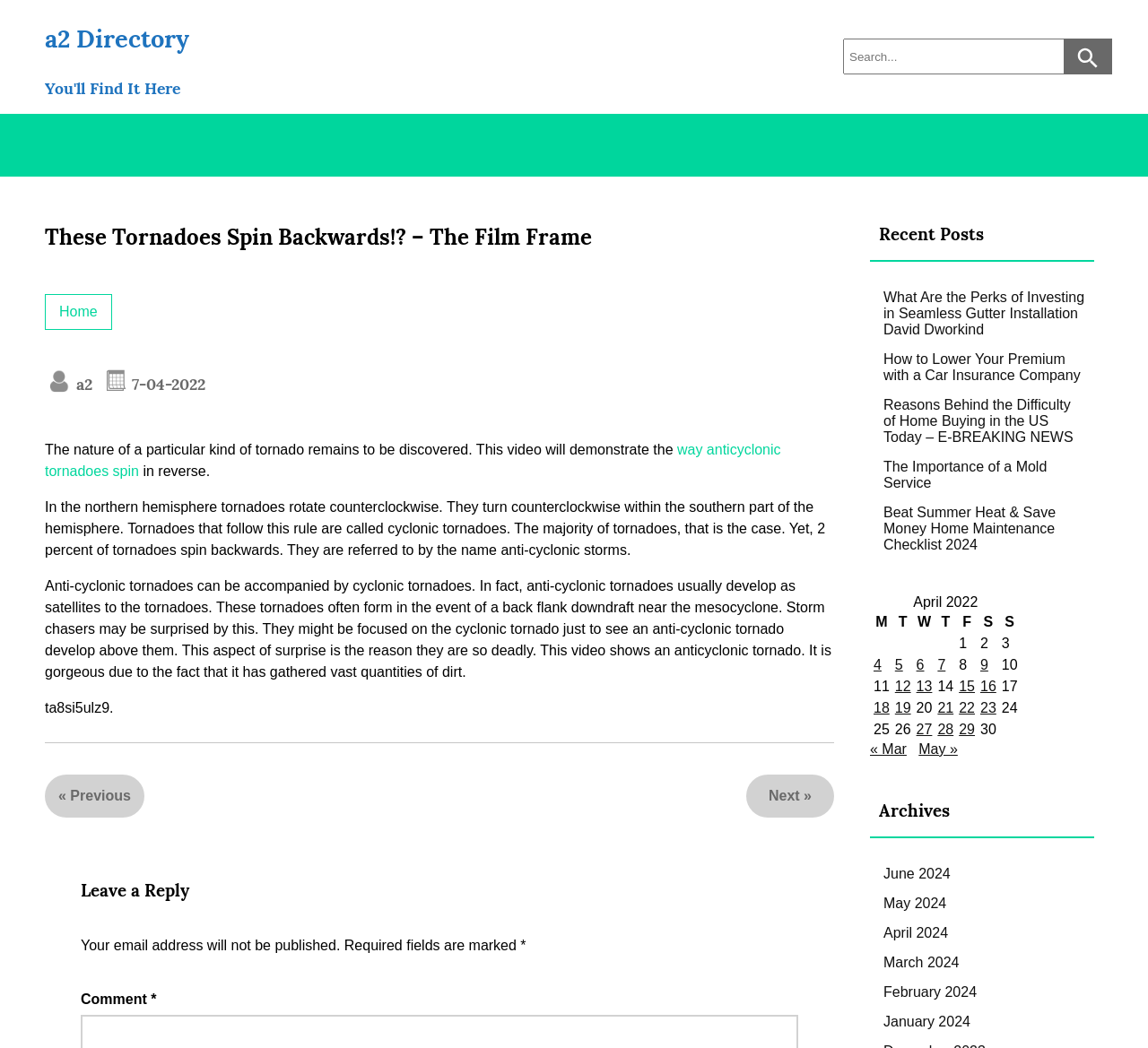Locate the bounding box coordinates of the clickable region necessary to complete the following instruction: "View recent posts". Provide the coordinates in the format of four float numbers between 0 and 1, i.e., [left, top, right, bottom].

[0.758, 0.198, 0.953, 0.25]